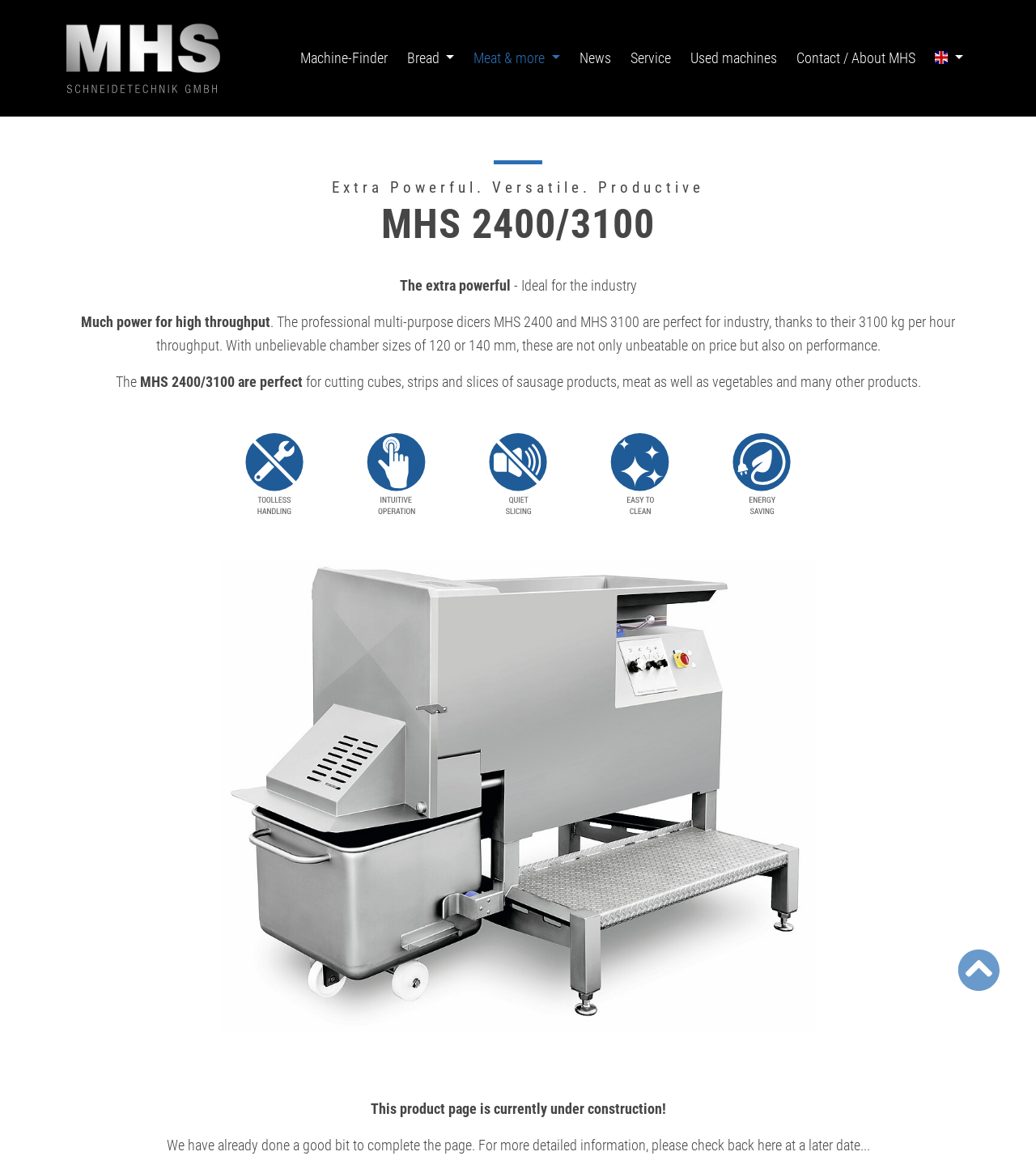Using the provided element description: "Meat & more", determine the bounding box coordinates of the corresponding UI element in the screenshot.

[0.445, 0.034, 0.546, 0.065]